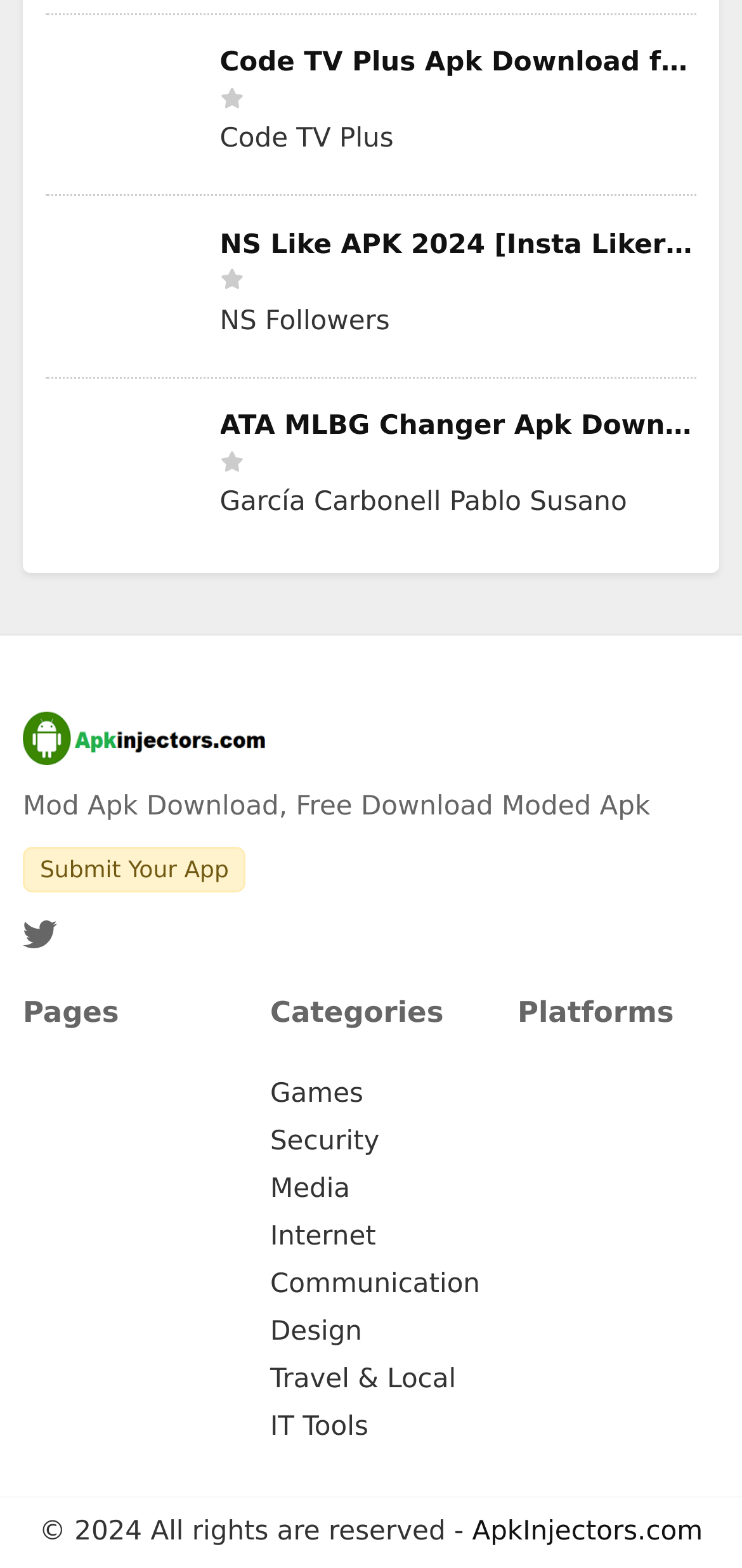How many APK download links are on this page?
Kindly give a detailed and elaborate answer to the question.

I counted the number of link elements with APK download descriptions, which are 'Code TV Plus Apk Download for Android Mobiles and Tablets', 'NS Like APK 2024 [Insta Liker] latest 7.0.6 Download for Android', and 'ATA MLBG Changer Apk Download for Android Mobiles'.